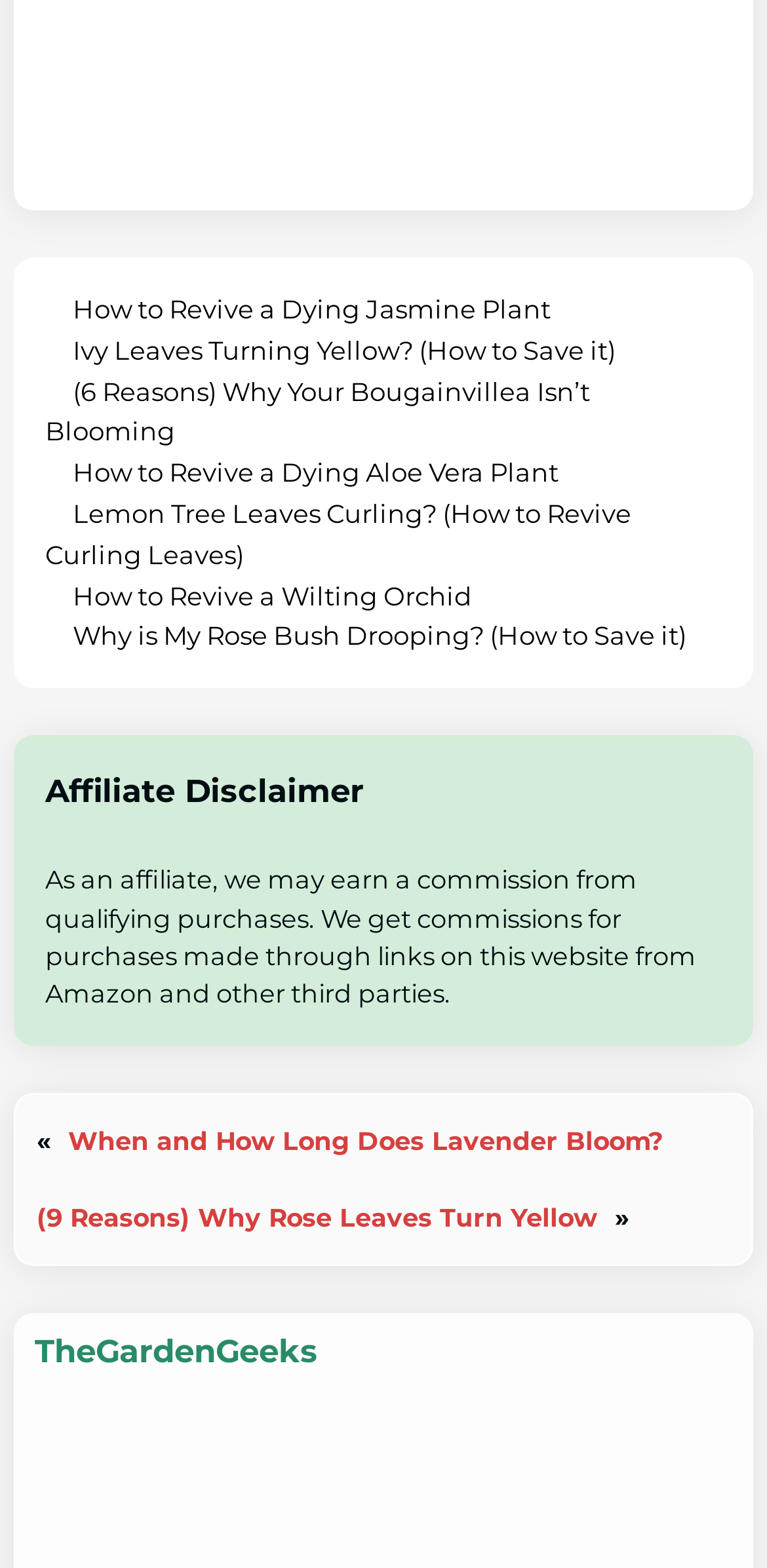Indicate the bounding box coordinates of the element that needs to be clicked to satisfy the following instruction: "Click the Link 33". The coordinates should be four float numbers between 0 and 1, i.e., [left, top, right, bottom].

None